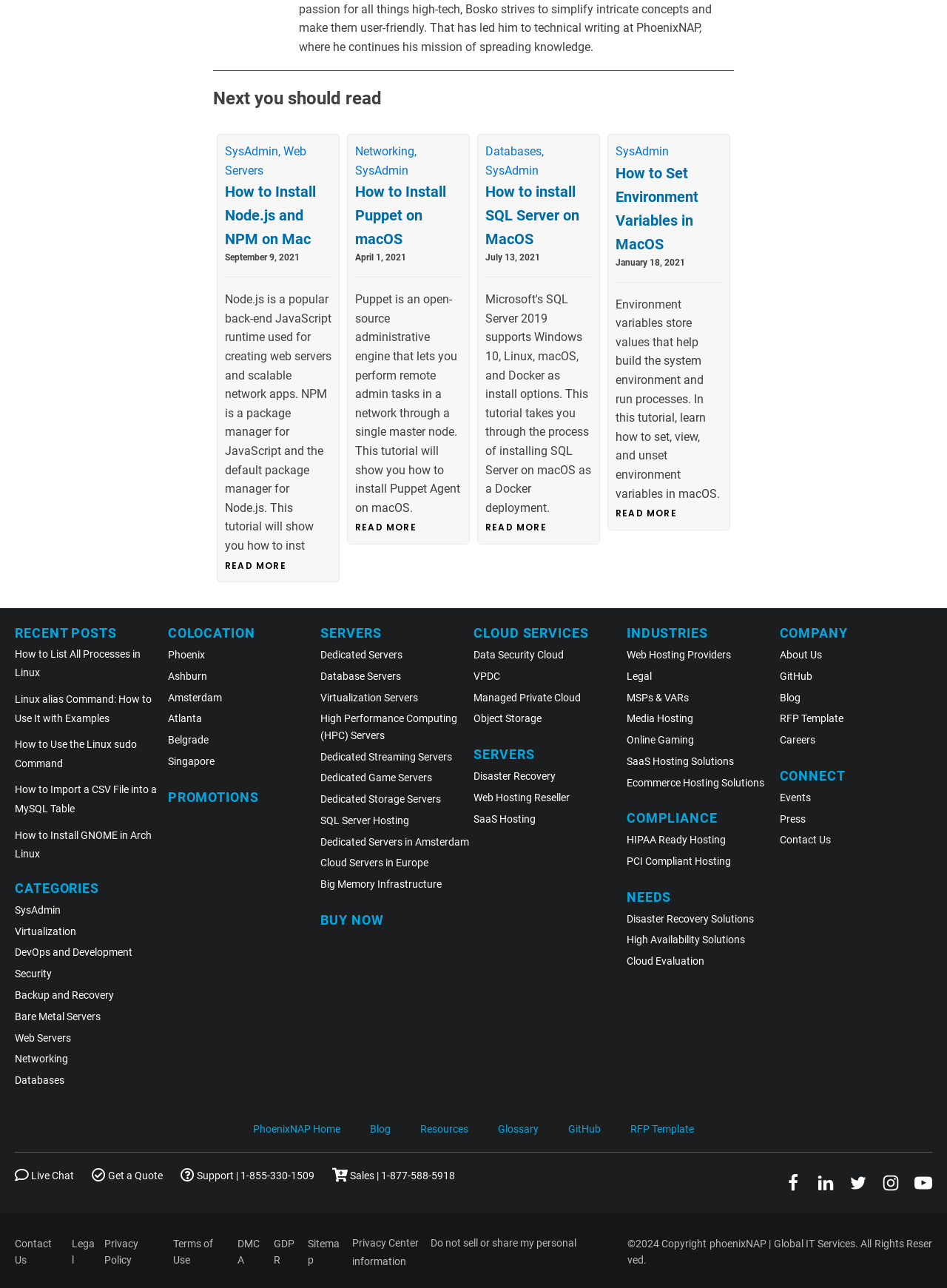Using the given element description, provide the bounding box coordinates (top-left x, top-left y, bottom-right x, bottom-right y) for the corresponding UI element in the screenshot: High Performance Computing (HPC) Servers

[0.339, 0.548, 0.5, 0.577]